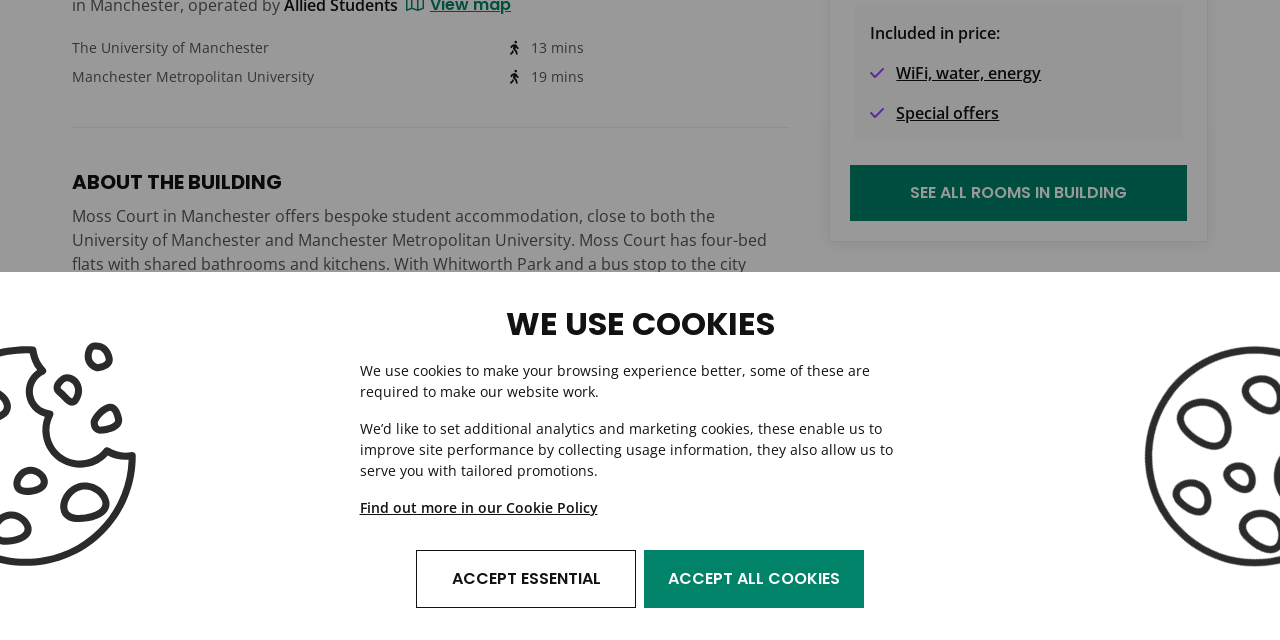Predict the bounding box for the UI component with the following description: "Accept all cookies".

[0.503, 0.859, 0.675, 0.95]